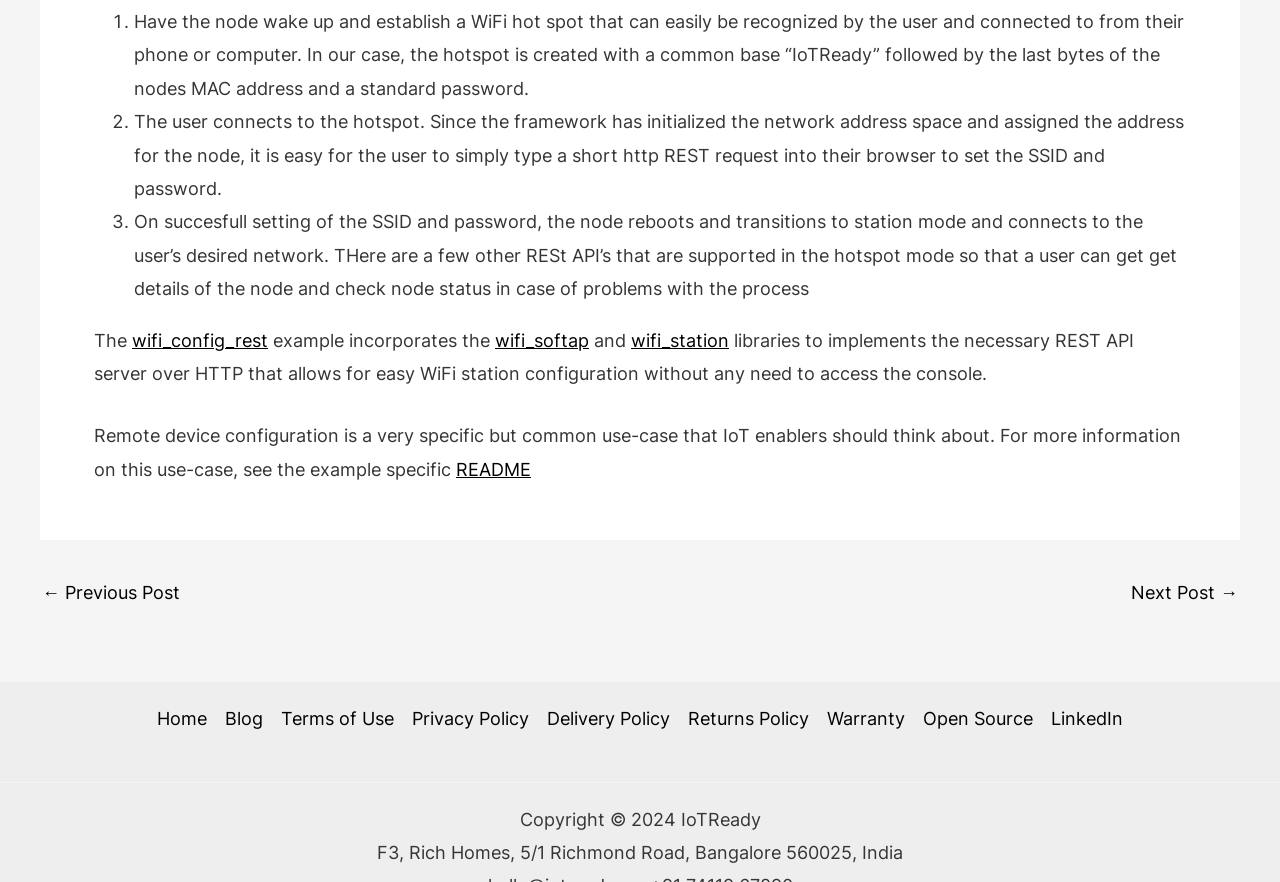What happens after setting the SSID and password?
Refer to the screenshot and respond with a concise word or phrase.

Node reboots and connects to user's network